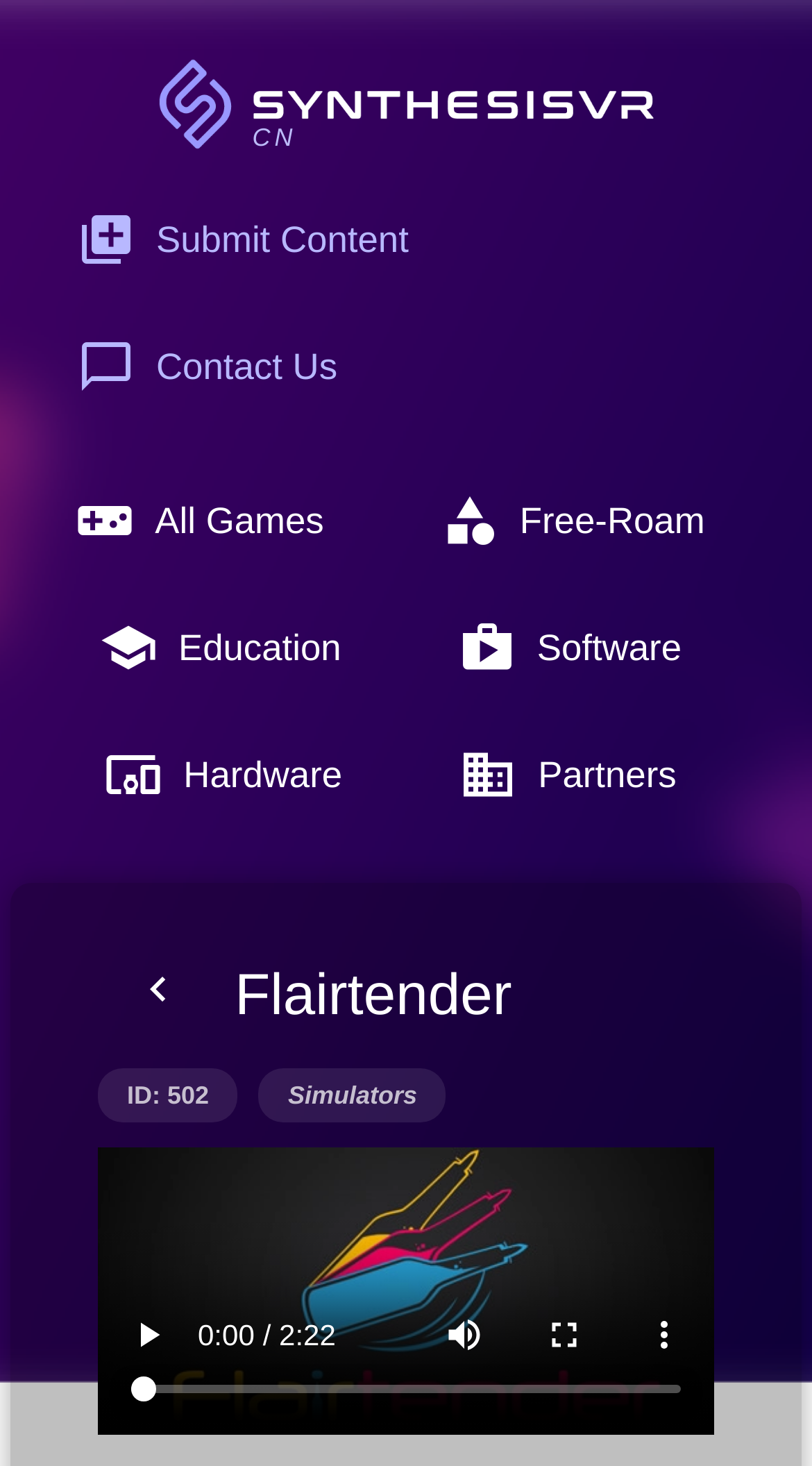Please find the bounding box coordinates of the element's region to be clicked to carry out this instruction: "Submit content".

[0.051, 0.125, 0.534, 0.202]